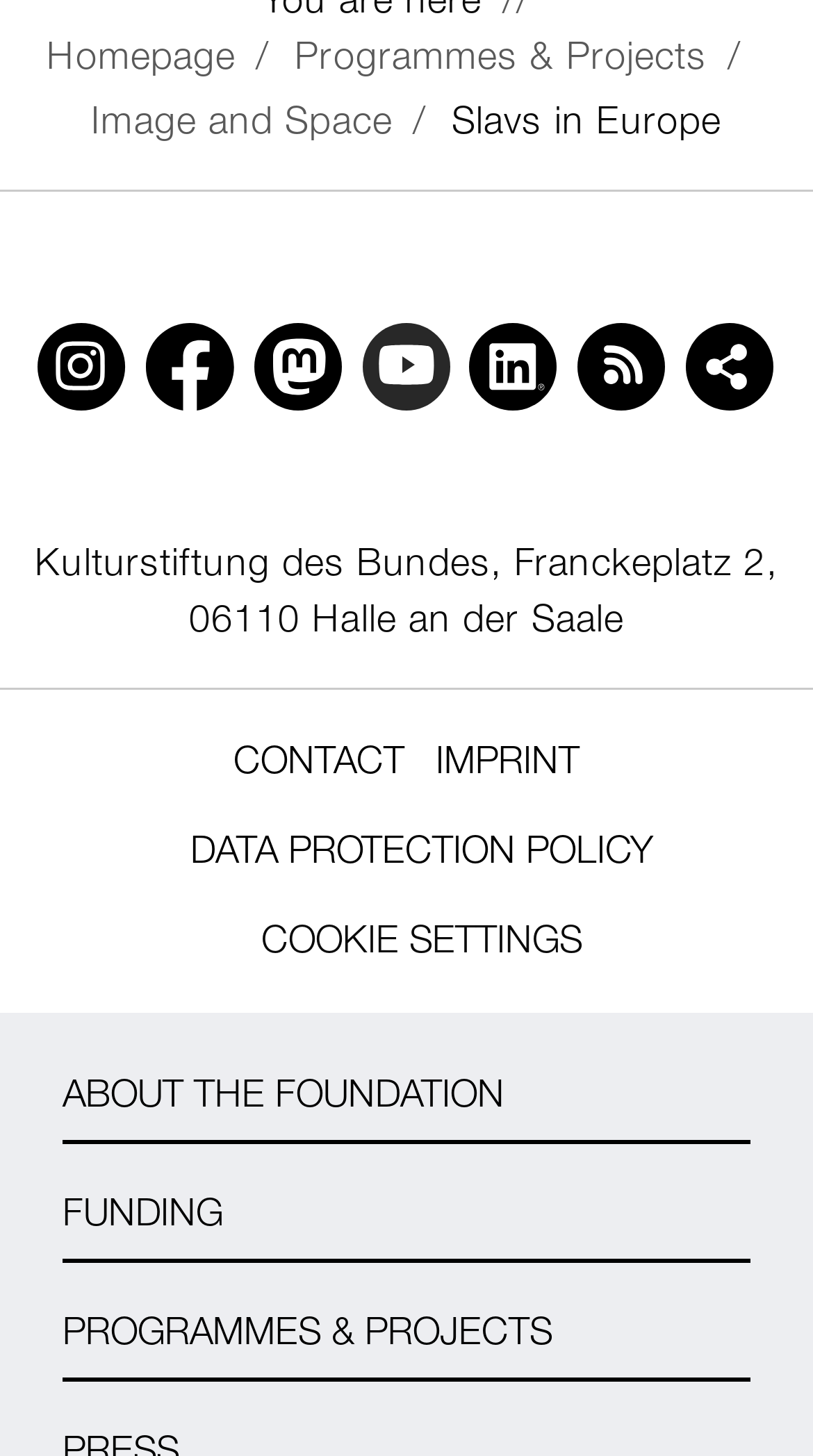Please identify the bounding box coordinates of where to click in order to follow the instruction: "access FULLDOME / VR & AR LAB".

None